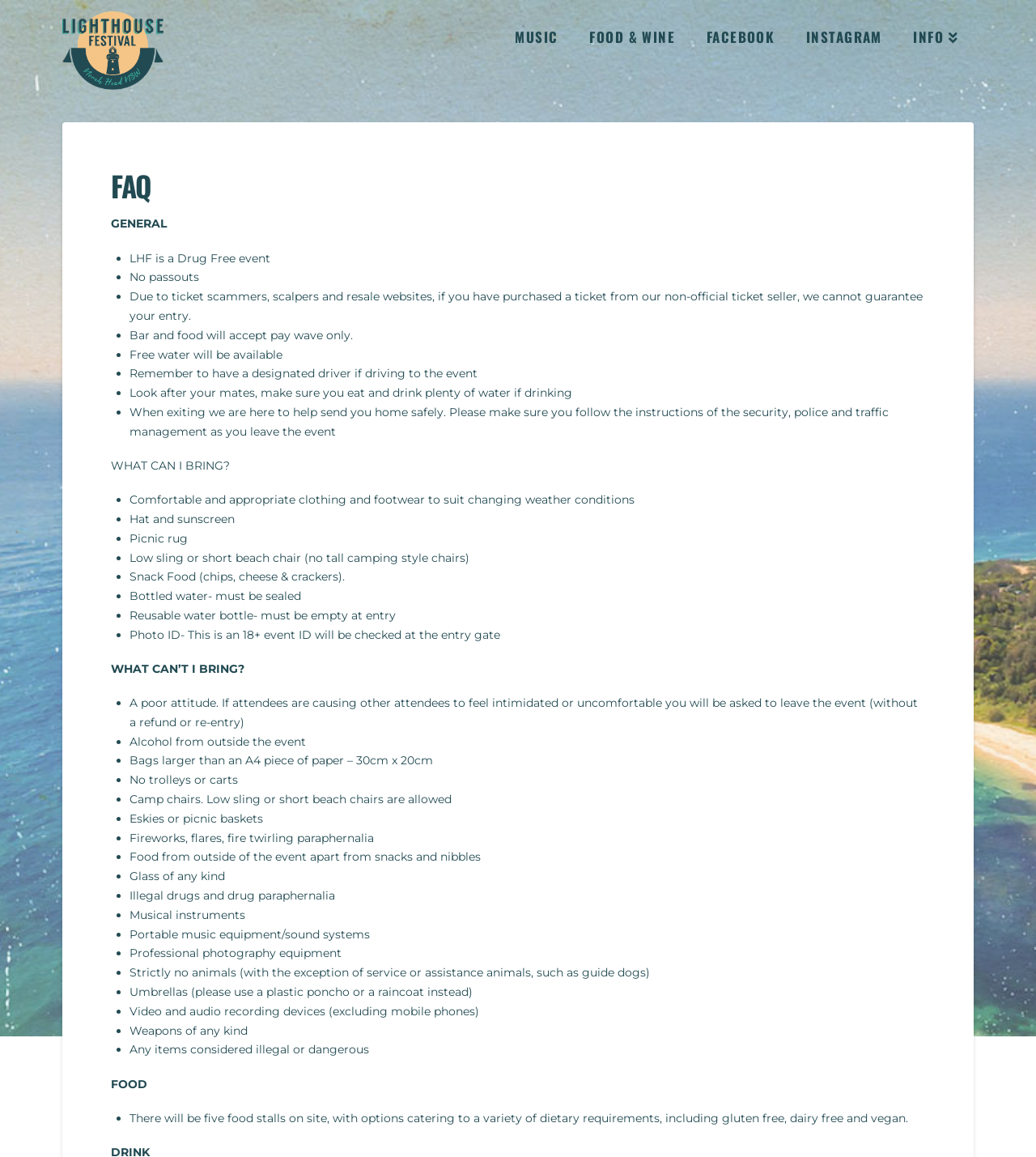Can I bring a picnic rug?
Observe the image and answer the question with a one-word or short phrase response.

Yes